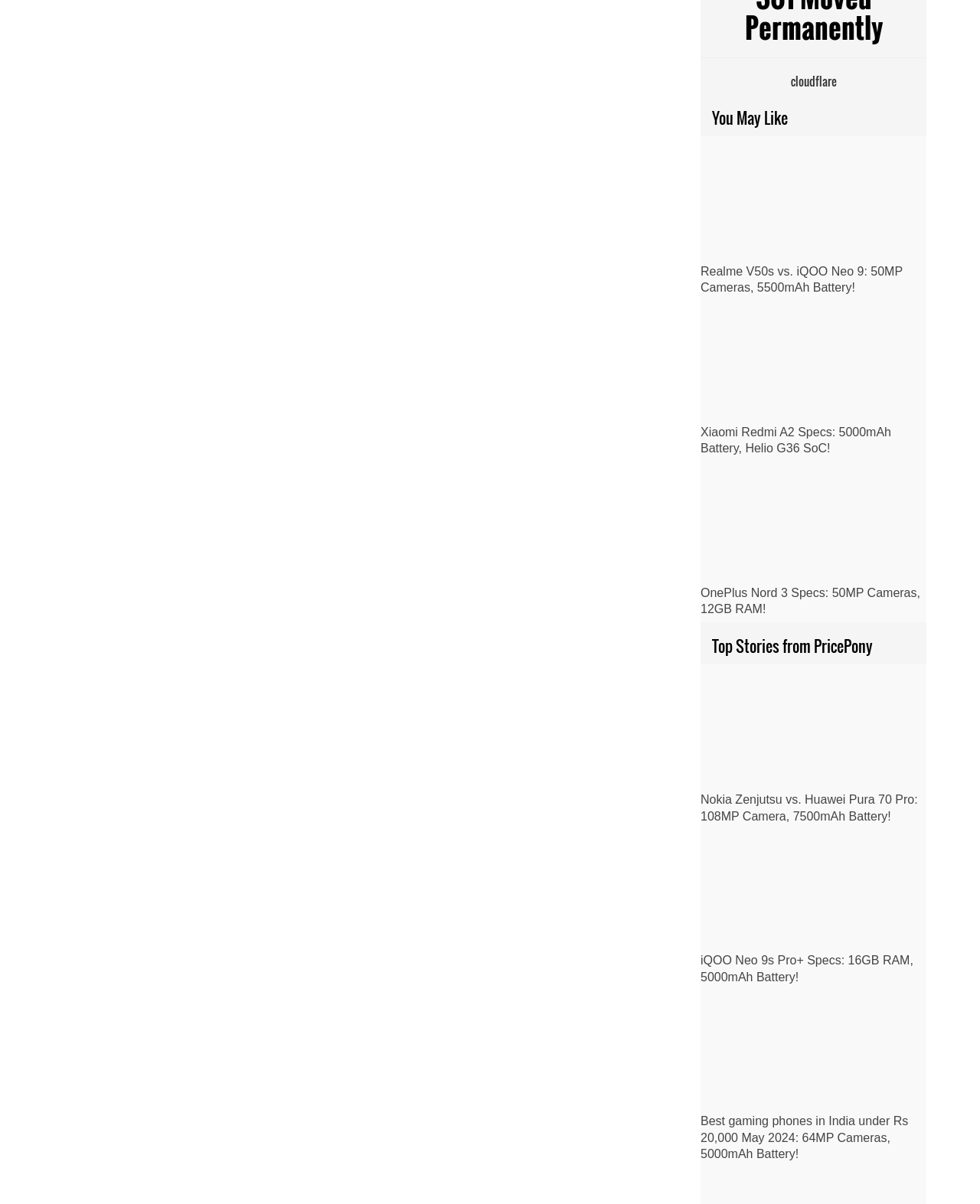Please give a one-word or short phrase response to the following question: 
How many links are there under 'You May Like'?

8